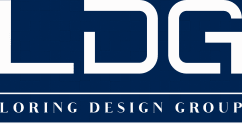What type of services does Loring Design Group provide?
Examine the image and give a concise answer in one word or a short phrase.

Architectural and engineering design services